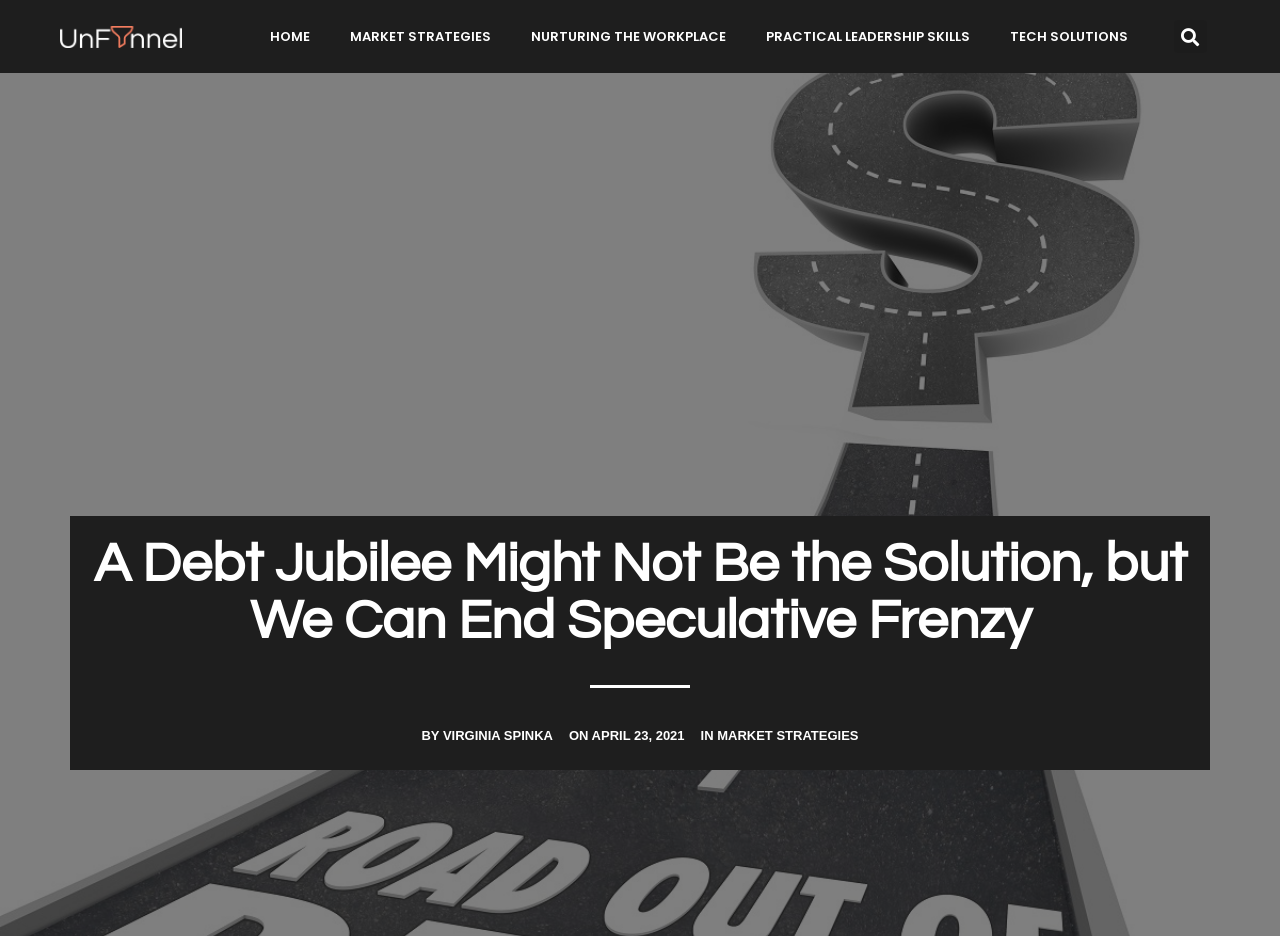Highlight the bounding box coordinates of the region I should click on to meet the following instruction: "go to MARKET STRATEGIES".

[0.258, 0.028, 0.399, 0.05]